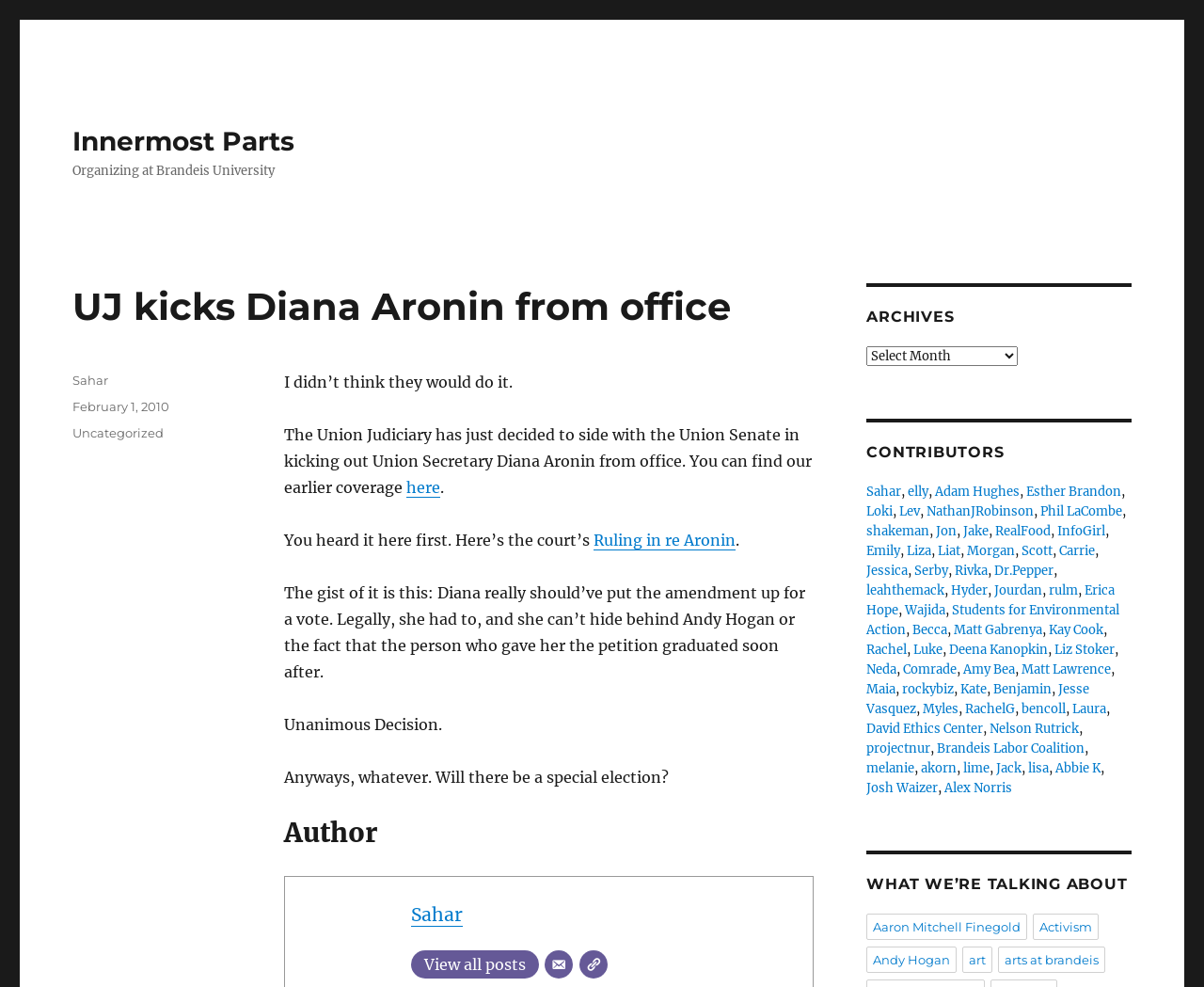Find the bounding box coordinates for the element that must be clicked to complete the instruction: "Click on the 'Innermost Parts' link". The coordinates should be four float numbers between 0 and 1, indicated as [left, top, right, bottom].

[0.06, 0.127, 0.245, 0.159]